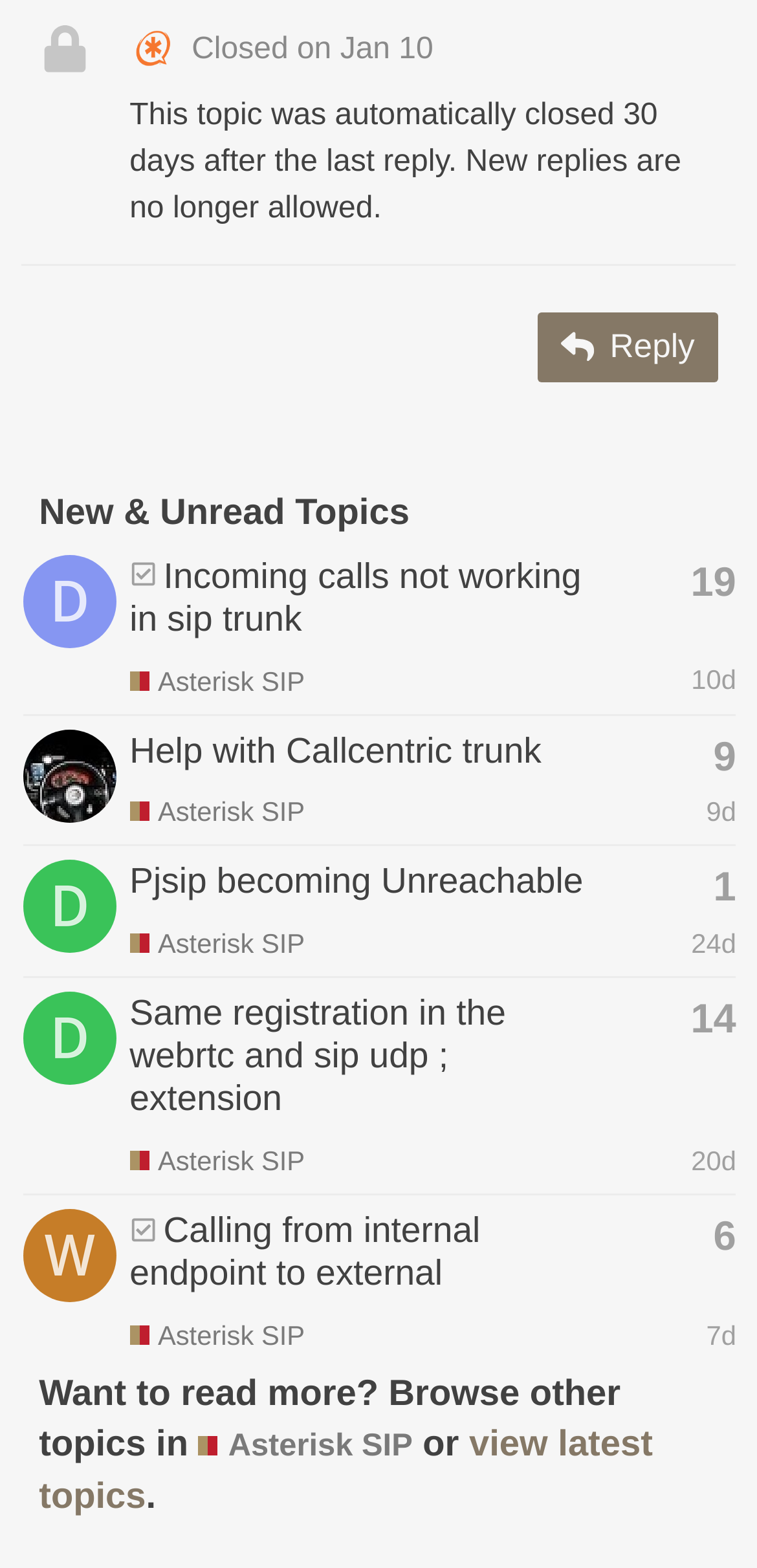Based on the image, please respond to the question with as much detail as possible:
What is the category of the topics listed on this page?

I found the category by looking at the heading element that says 'New & Unread Topics' and the link elements that say 'Asterisk SIP'. This suggests that the topics listed on this page are related to Asterisk SIP.